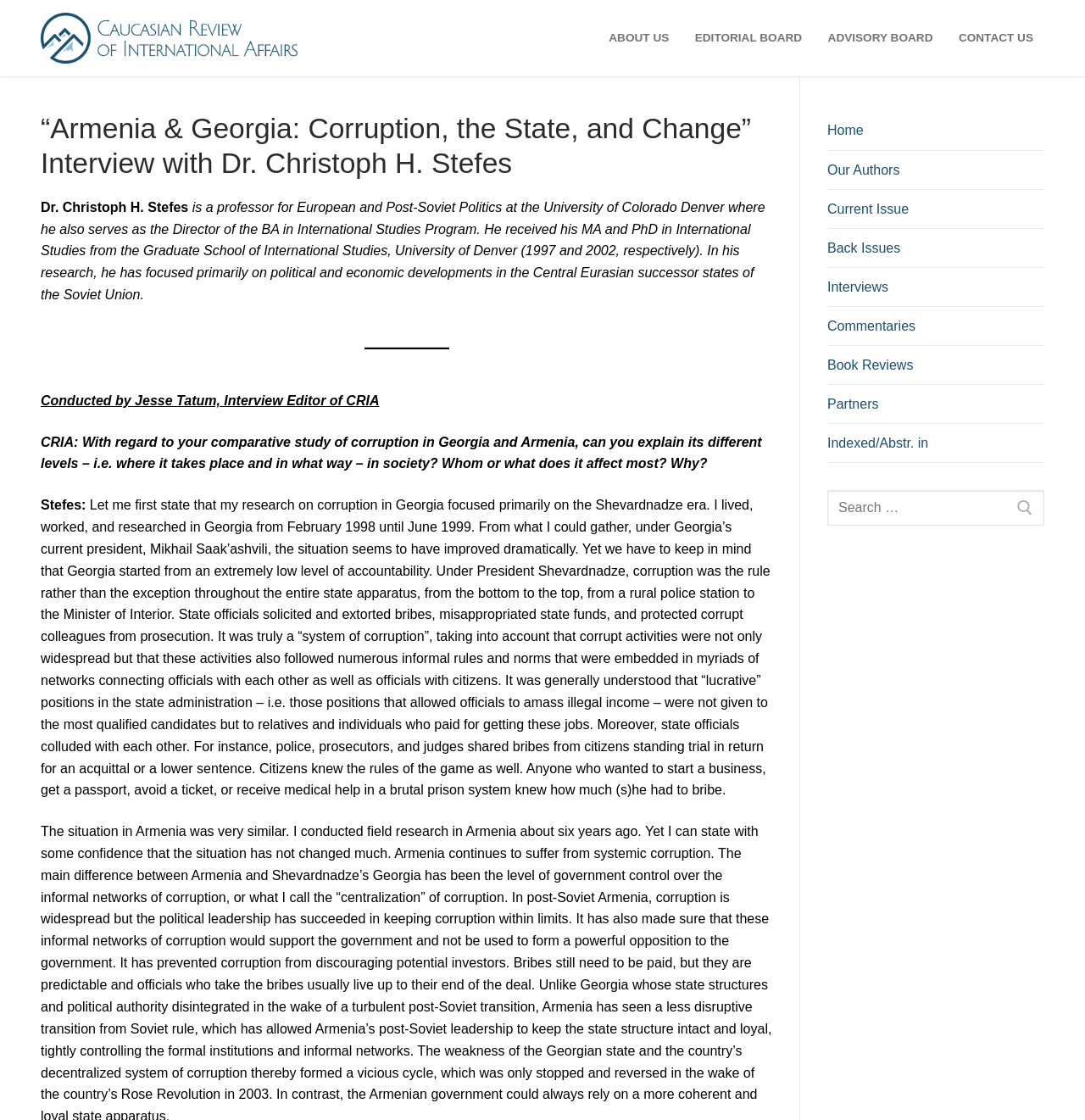Using the element description: "alt="Caucasian Review of International Affairs"", determine the bounding box coordinates for the specified UI element. The coordinates should be four float numbers between 0 and 1, [left, top, right, bottom].

[0.038, 0.012, 0.274, 0.056]